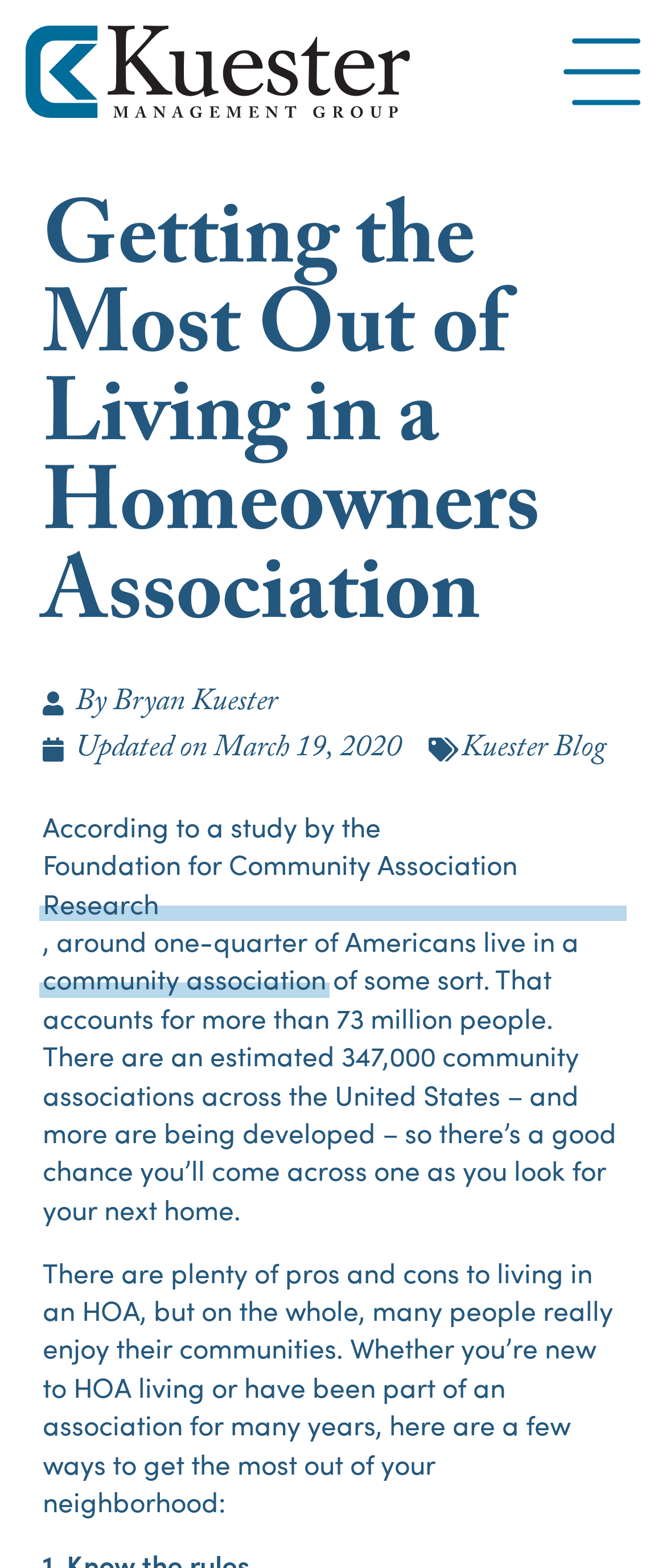Identify the bounding box coordinates for the UI element described as follows: Foundation for Community Association Research. Use the format (top-left x, top-left y, bottom-right x, bottom-right y) and ensure all values are floating point numbers between 0 and 1.

[0.064, 0.54, 0.936, 0.589]